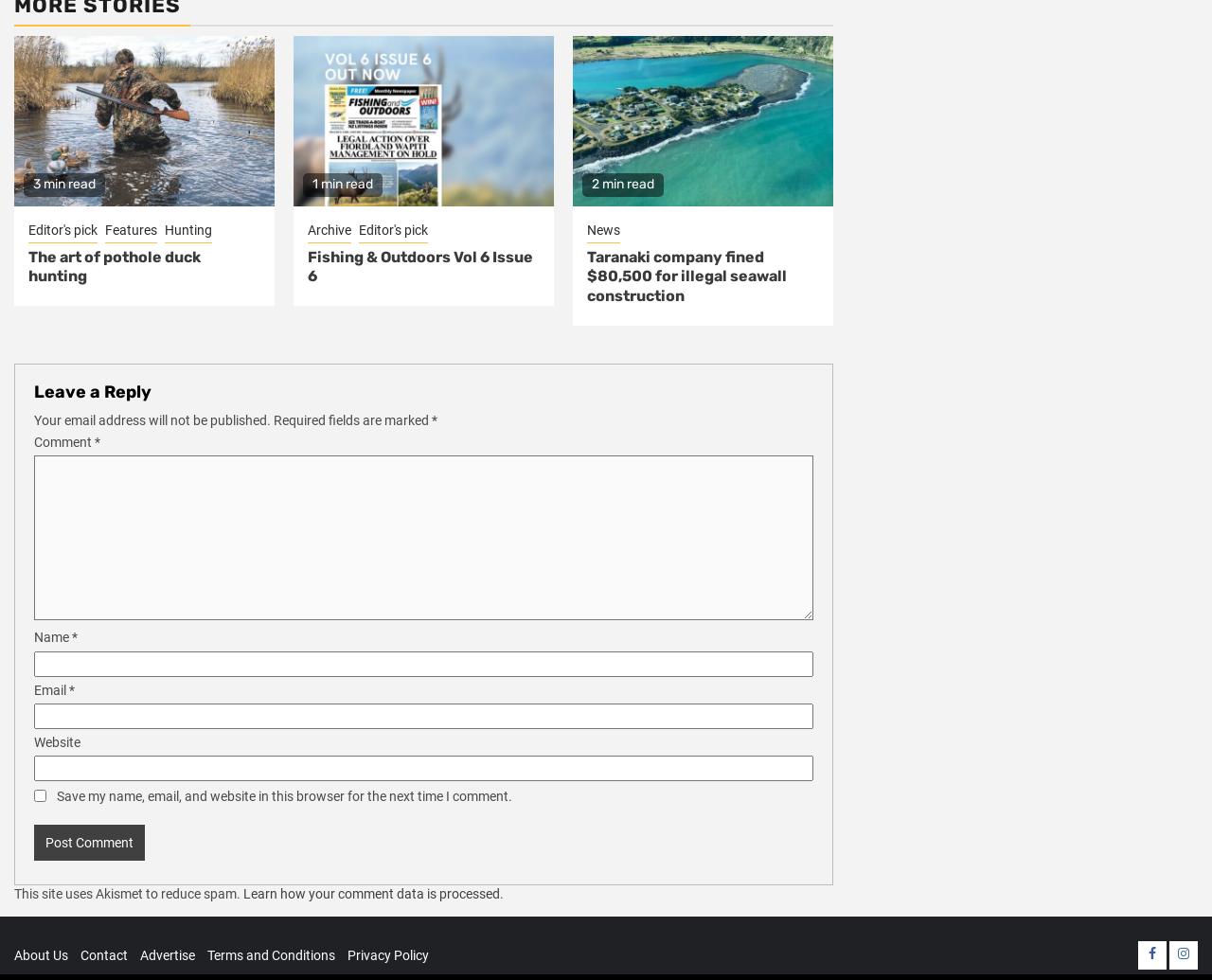Pinpoint the bounding box coordinates for the area that should be clicked to perform the following instruction: "Read 'The art of pothole duck hunting'".

[0.023, 0.253, 0.215, 0.293]